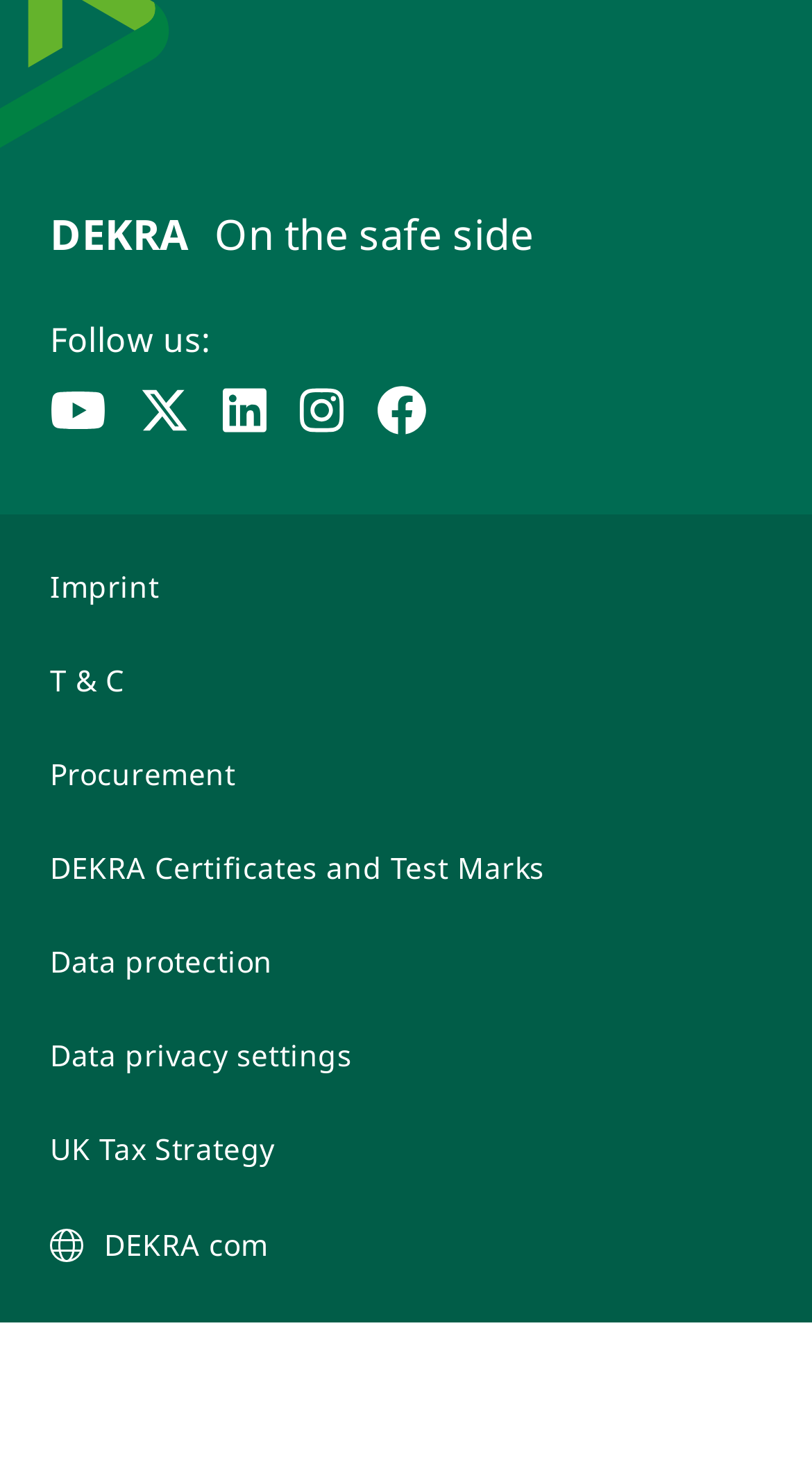Indicate the bounding box coordinates of the element that needs to be clicked to satisfy the following instruction: "Go to DEKRA Certificates and Test Marks". The coordinates should be four float numbers between 0 and 1, i.e., [left, top, right, bottom].

[0.062, 0.579, 0.938, 0.609]